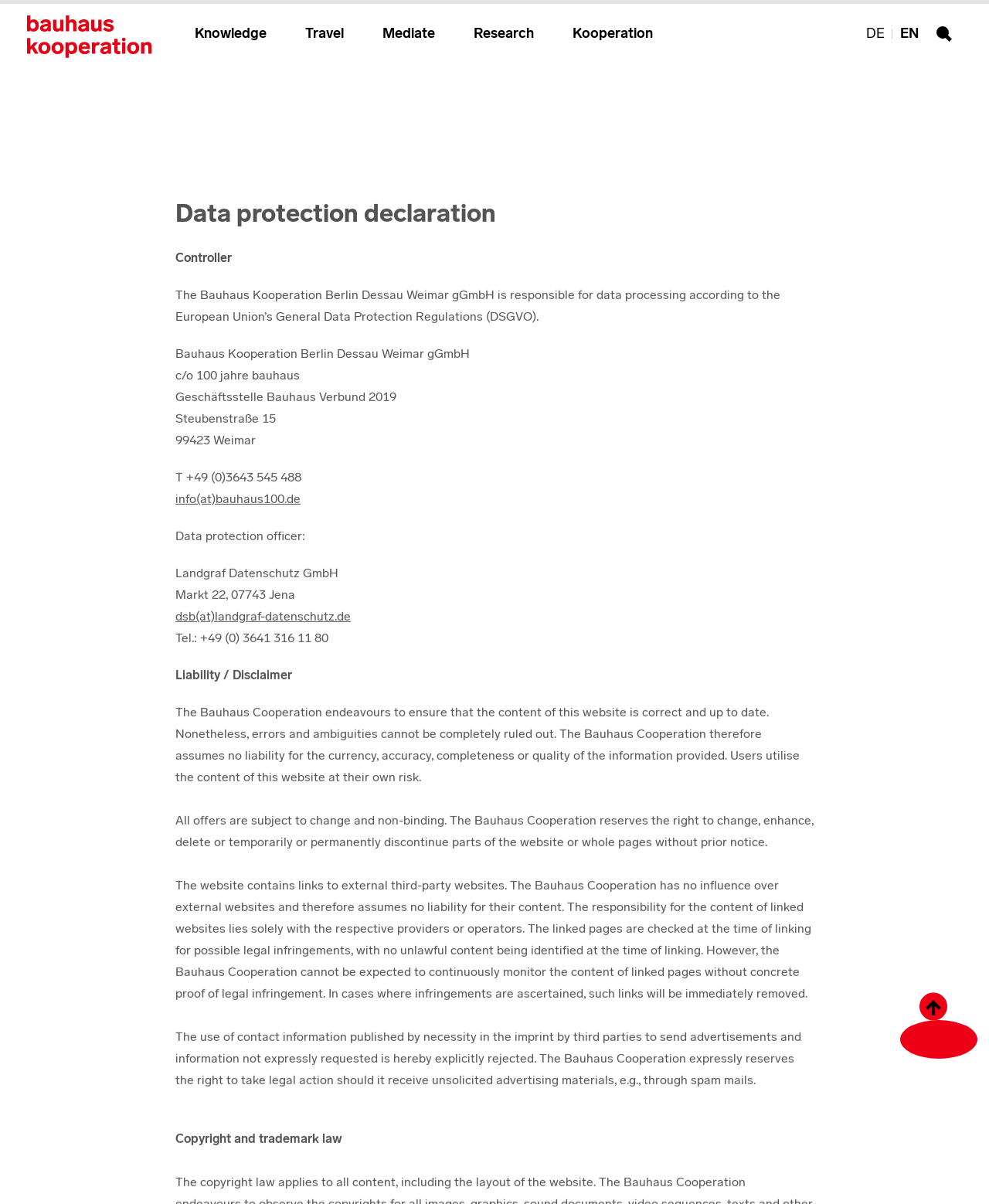Please determine the bounding box coordinates of the clickable area required to carry out the following instruction: "Scroll to the top". The coordinates must be four float numbers between 0 and 1, represented as [left, top, right, bottom].

[0.922, 0.815, 0.977, 0.879]